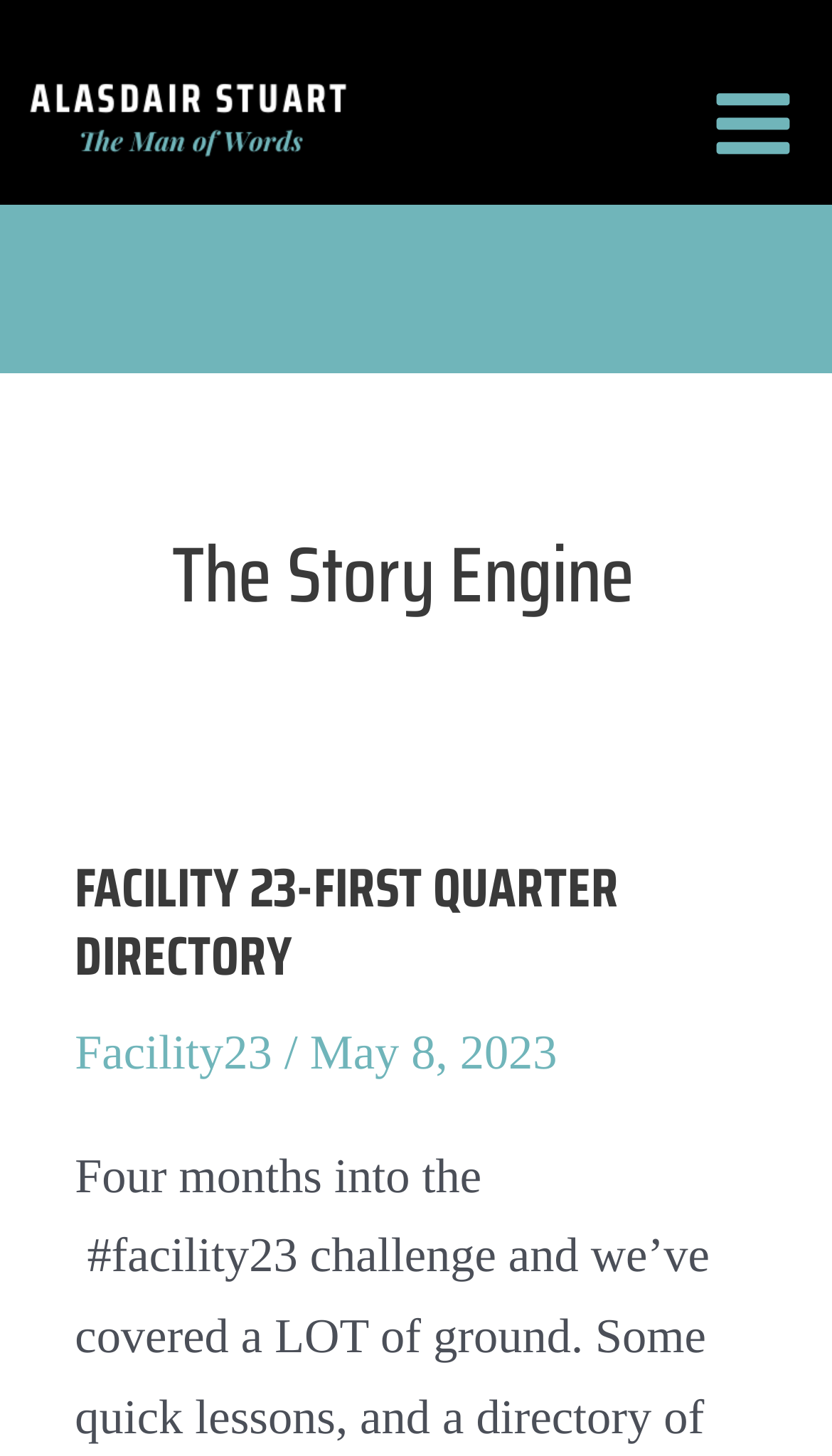From the webpage screenshot, predict the bounding box of the UI element that matches this description: "Facility 23-First Quarter Directory".

[0.09, 0.581, 0.744, 0.685]